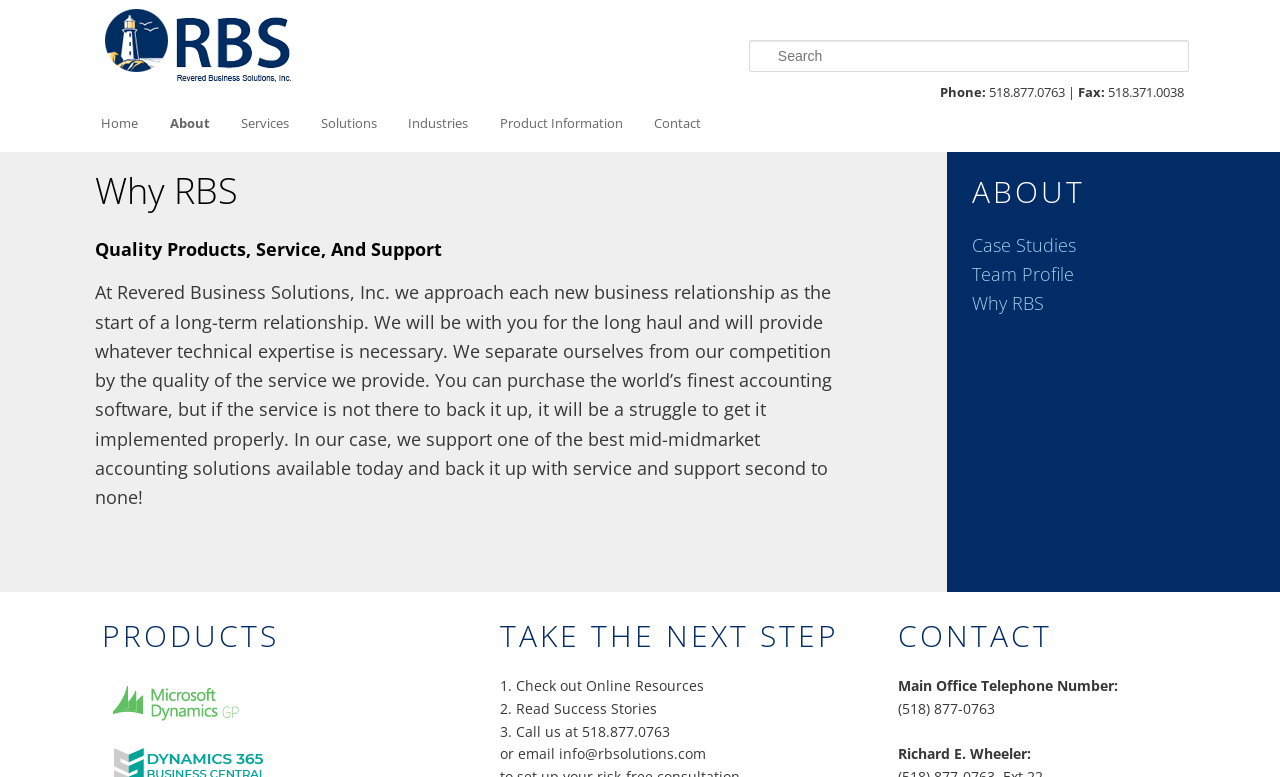Find the bounding box coordinates of the element's region that should be clicked in order to follow the given instruction: "Check out Case Studies". The coordinates should consist of four float numbers between 0 and 1, i.e., [left, top, right, bottom].

[0.759, 0.299, 0.841, 0.33]